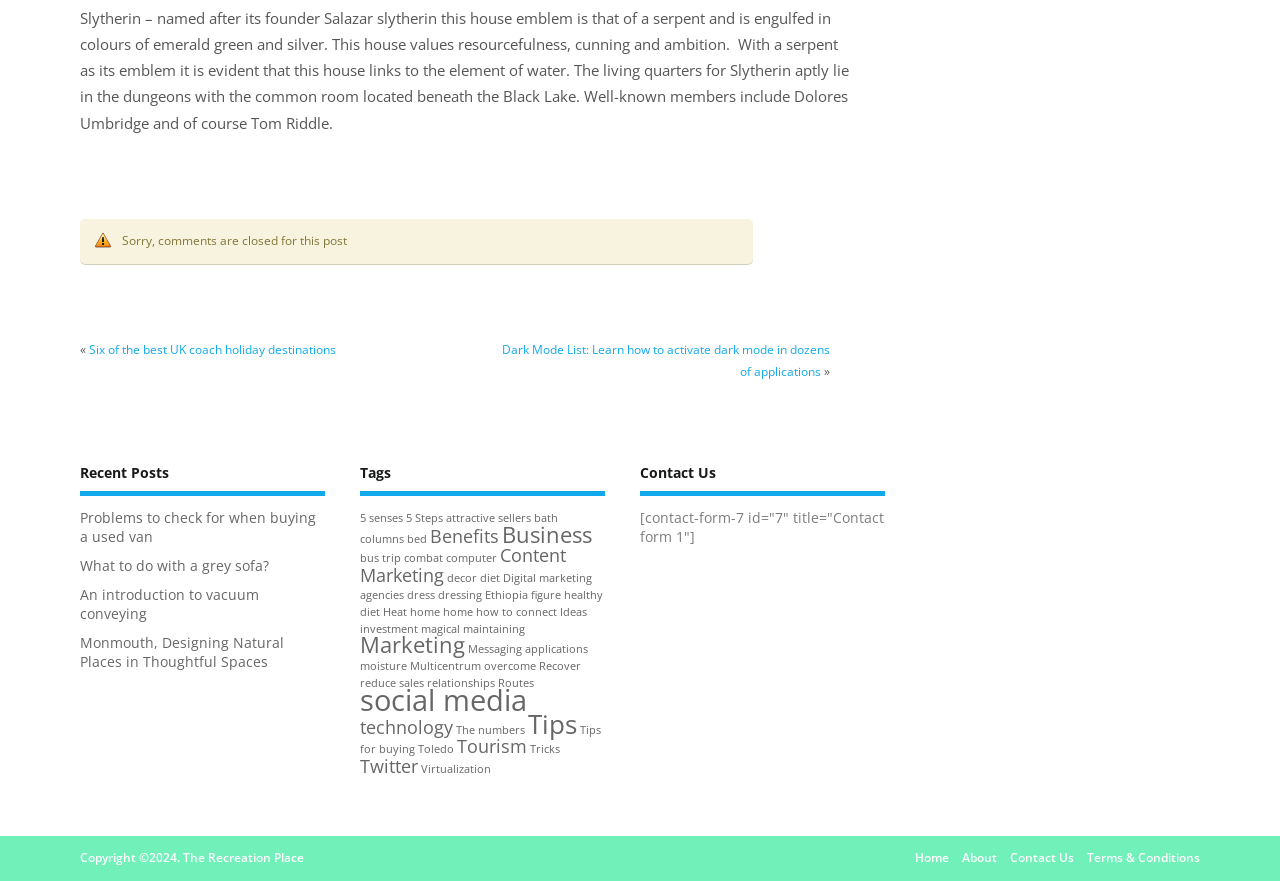Highlight the bounding box coordinates of the element you need to click to perform the following instruction: "Visit the Dark Mode List page."

[0.392, 0.387, 0.648, 0.432]